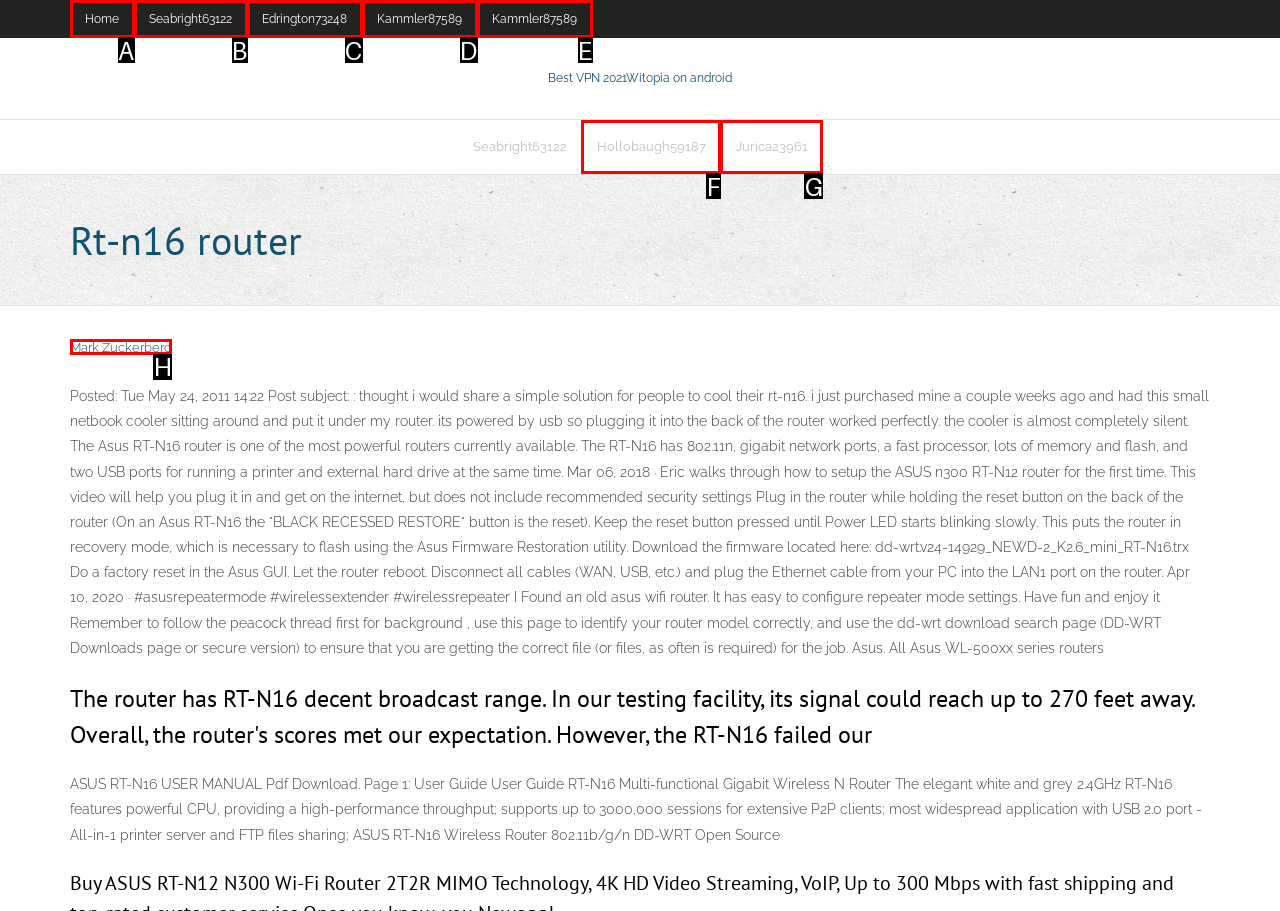Based on the task: Click on the 'Mark Zuckerberg' link, which UI element should be clicked? Answer with the letter that corresponds to the correct option from the choices given.

H